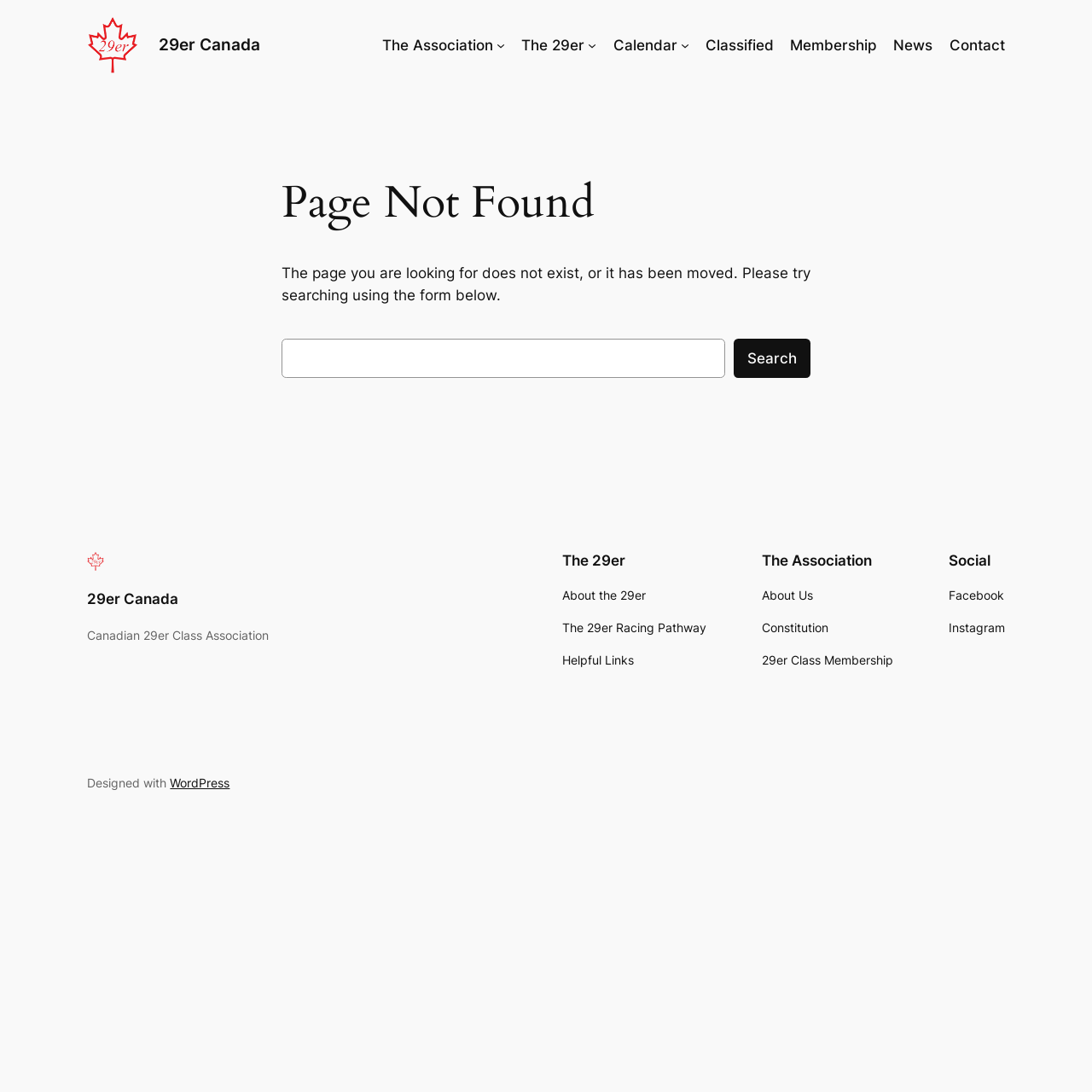Specify the bounding box coordinates for the region that must be clicked to perform the given instruction: "Search using the form below".

[0.258, 0.311, 0.742, 0.346]